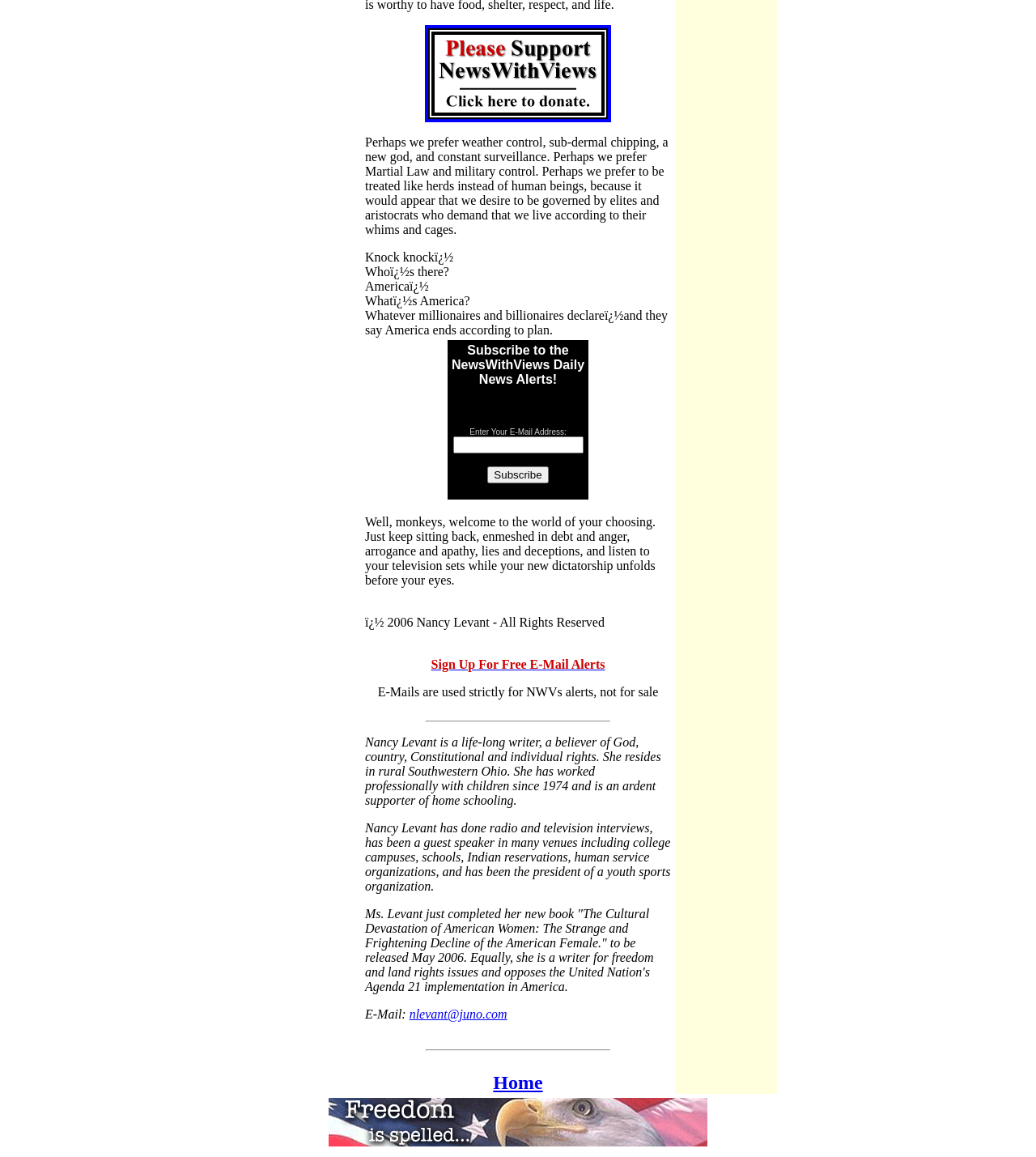Locate the UI element described by nlevant@juno.com and provide its bounding box coordinates. Use the format (top-left x, top-left y, bottom-right x, bottom-right y) with all values as floating point numbers between 0 and 1.

[0.395, 0.871, 0.49, 0.882]